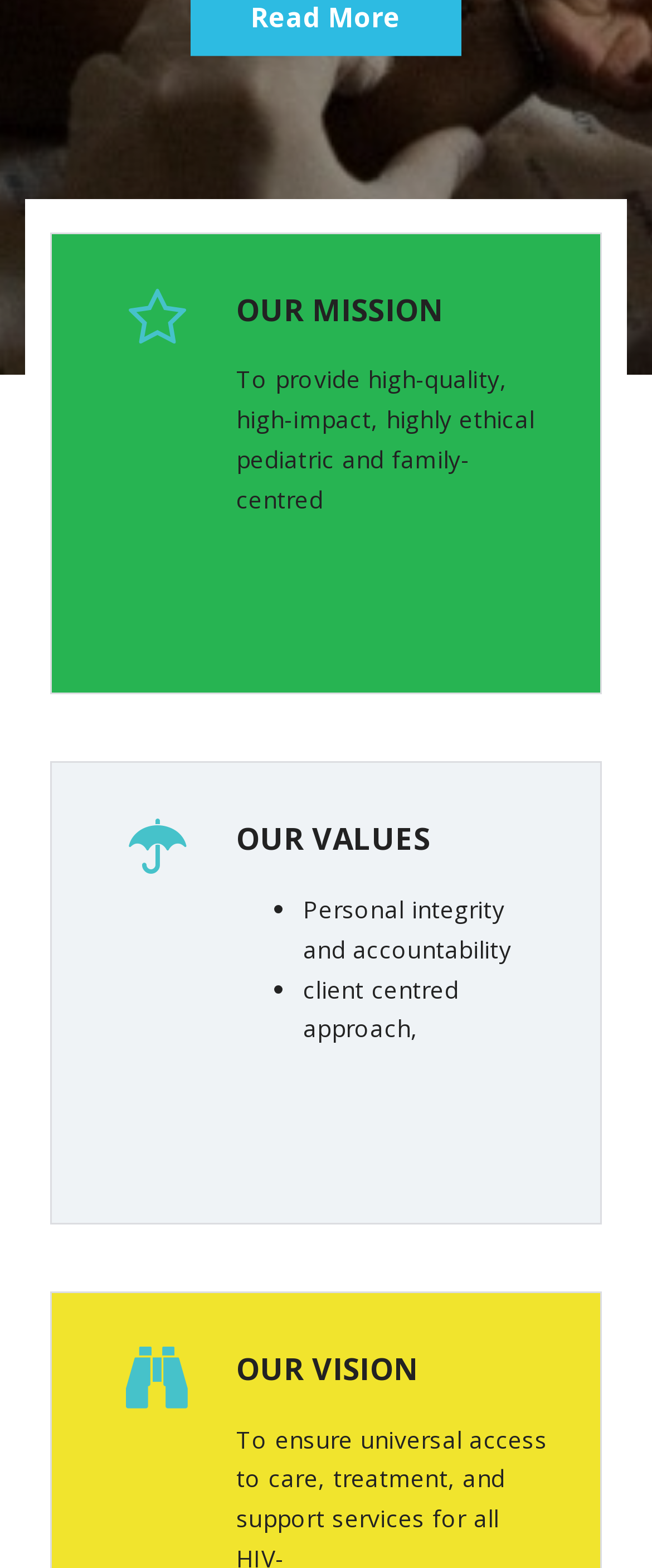What is the last section on this webpage about?
Refer to the screenshot and deliver a thorough answer to the question presented.

The last section on this webpage is 'OUR VISION', which can be found at the bottom of the page. It has a heading and corresponding content.